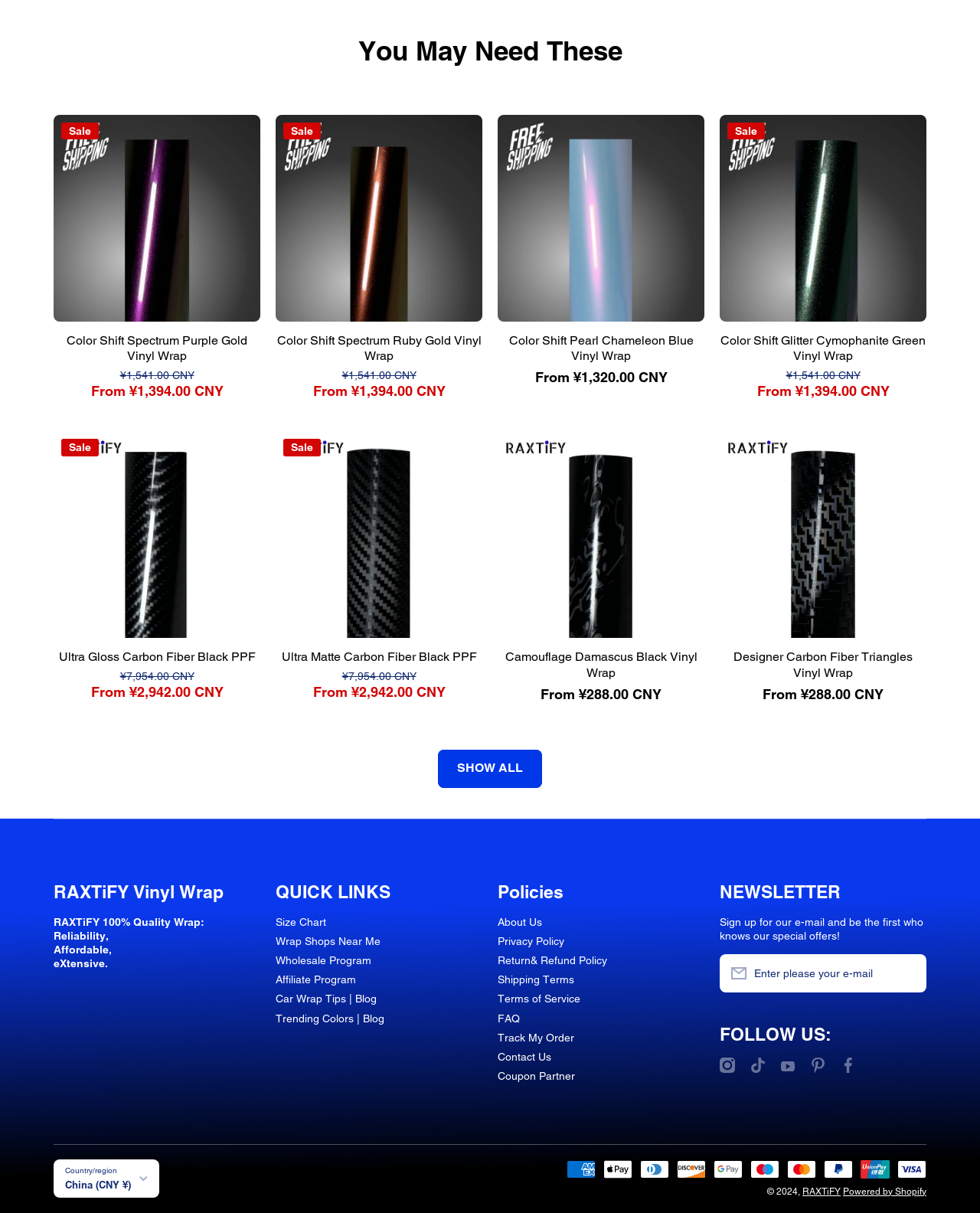How many 'Sale' labels are there on this page?
Provide a fully detailed and comprehensive answer to the question.

I counted the number of 'Sale' StaticText elements, and there are 4 of them.